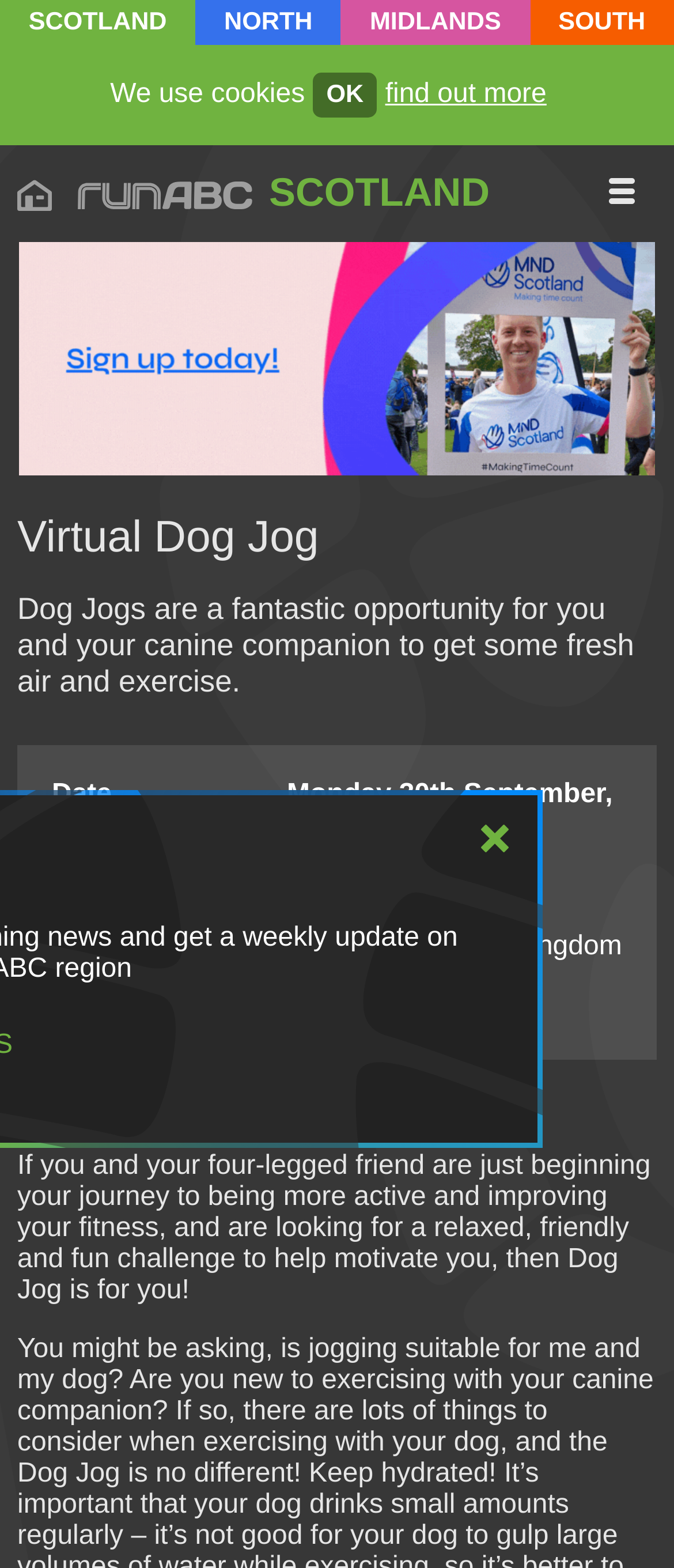Locate the coordinates of the bounding box for the clickable region that fulfills this instruction: "Click on the 'SCOTLAND' link".

[0.005, 0.002, 0.285, 0.026]